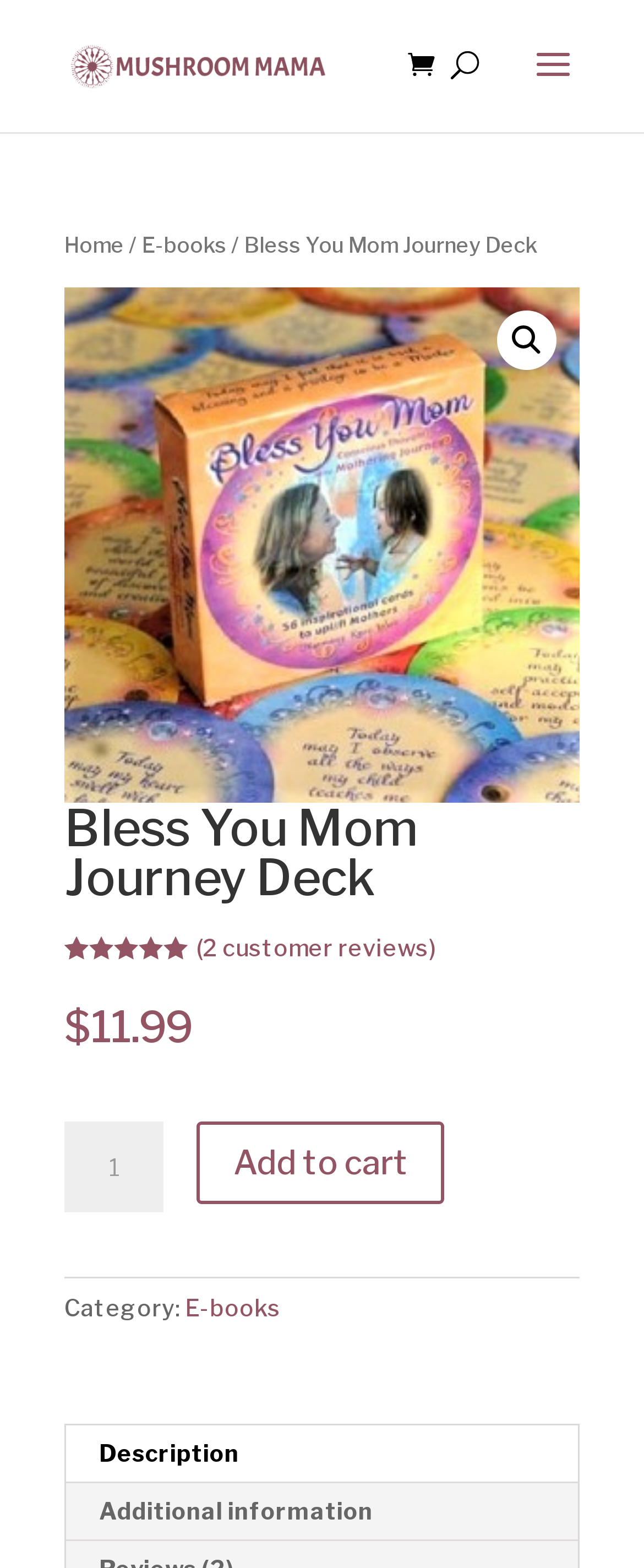What is the rating of the product?
From the image, respond using a single word or phrase.

5.00 out of 5